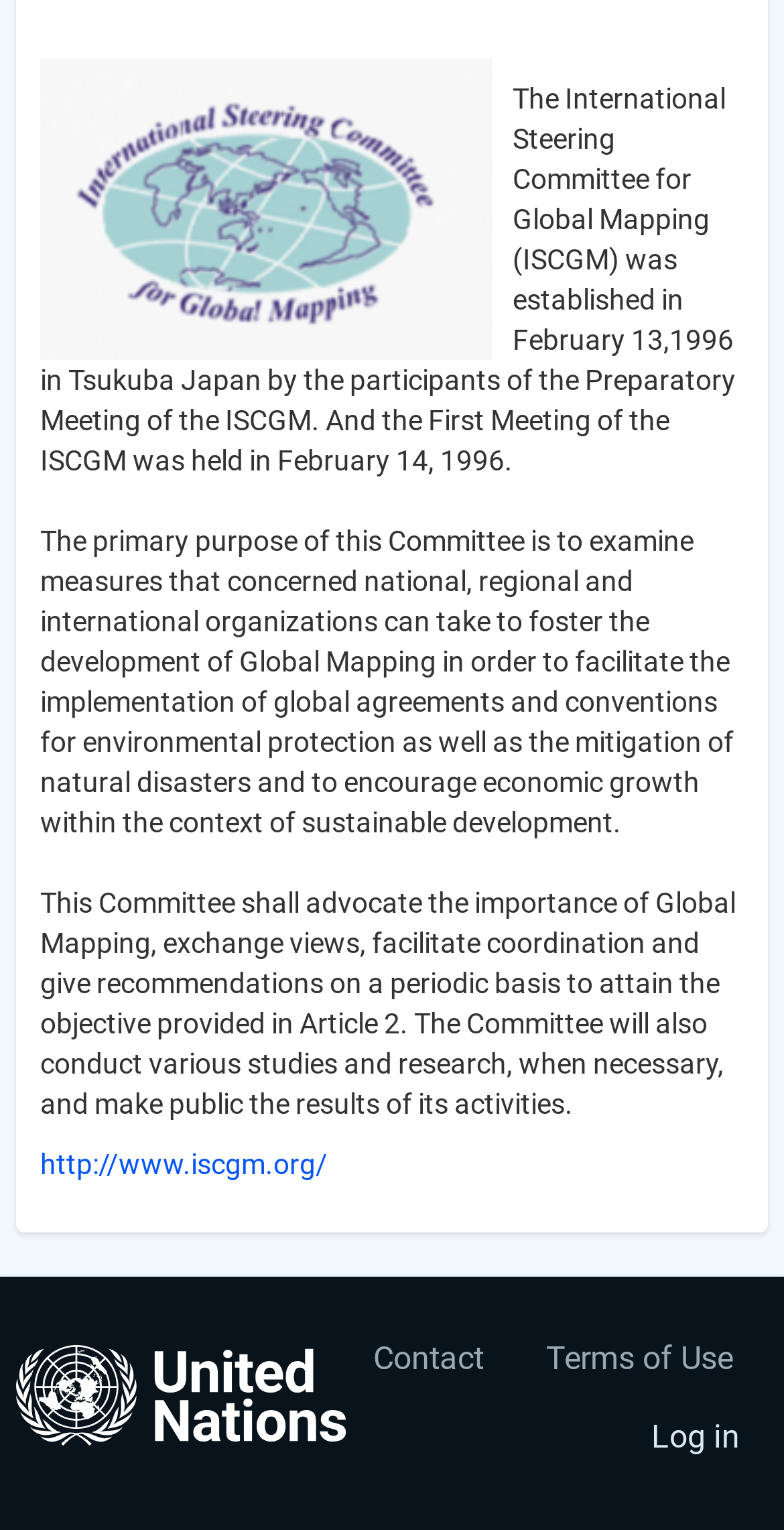Using details from the image, please answer the following question comprehensively:
What is the orientation of the Footer menu?

The menu element with bounding box coordinates [0.44, 0.794, 0.971, 0.846] has an orientation of 'vertical'.